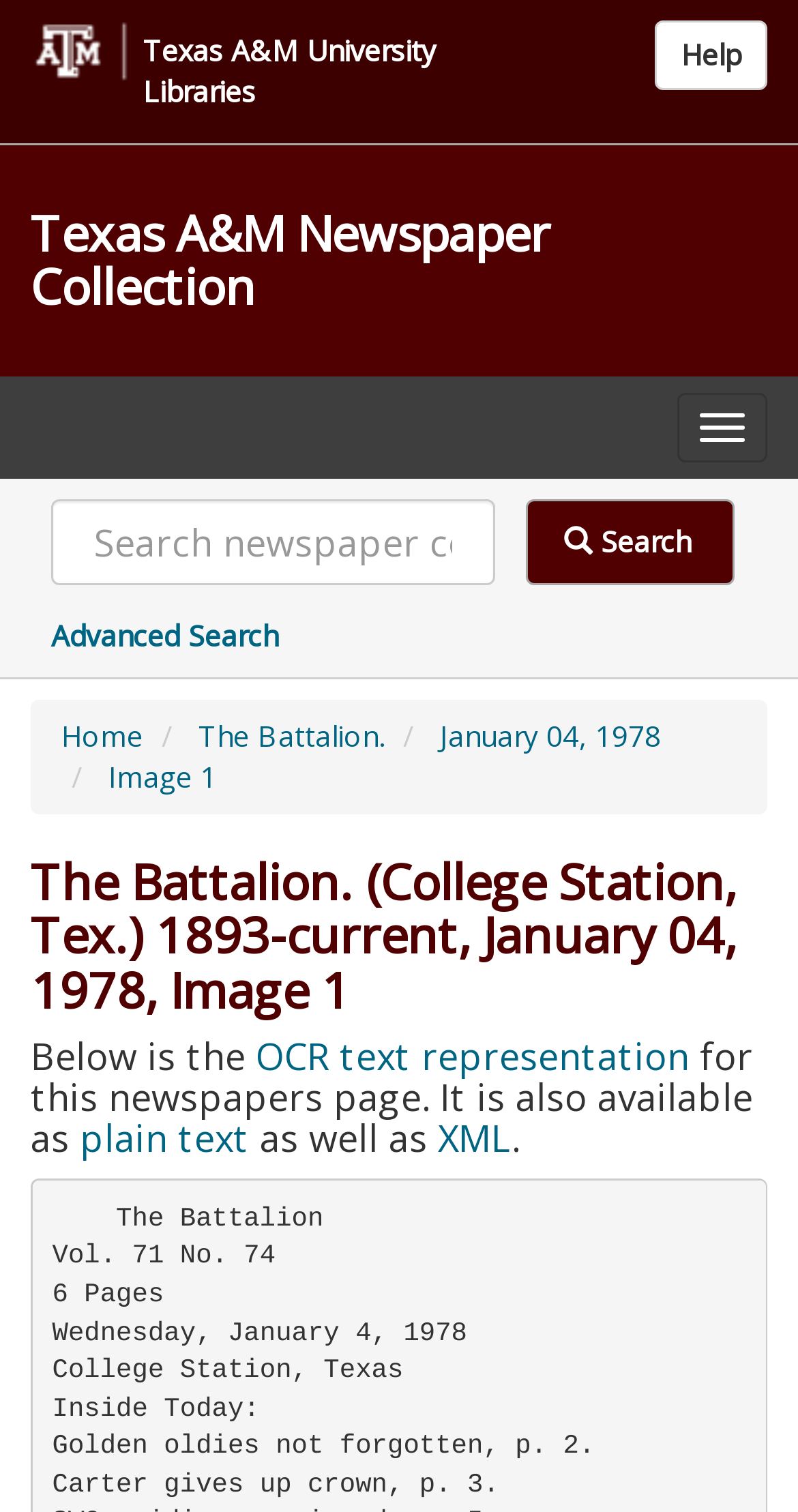Can you pinpoint the bounding box coordinates for the clickable element required for this instruction: "Go to Texas A&M University Libraries"? The coordinates should be four float numbers between 0 and 1, i.e., [left, top, right, bottom].

[0.038, 0.014, 0.628, 0.081]